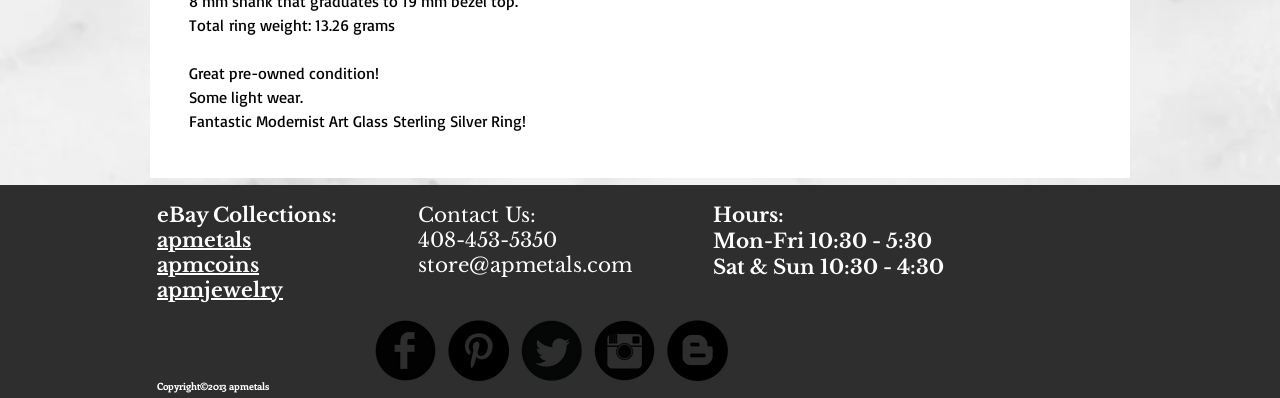Please determine the bounding box coordinates of the element to click in order to execute the following instruction: "Join the WhatsApp channel". The coordinates should be four float numbers between 0 and 1, specified as [left, top, right, bottom].

None